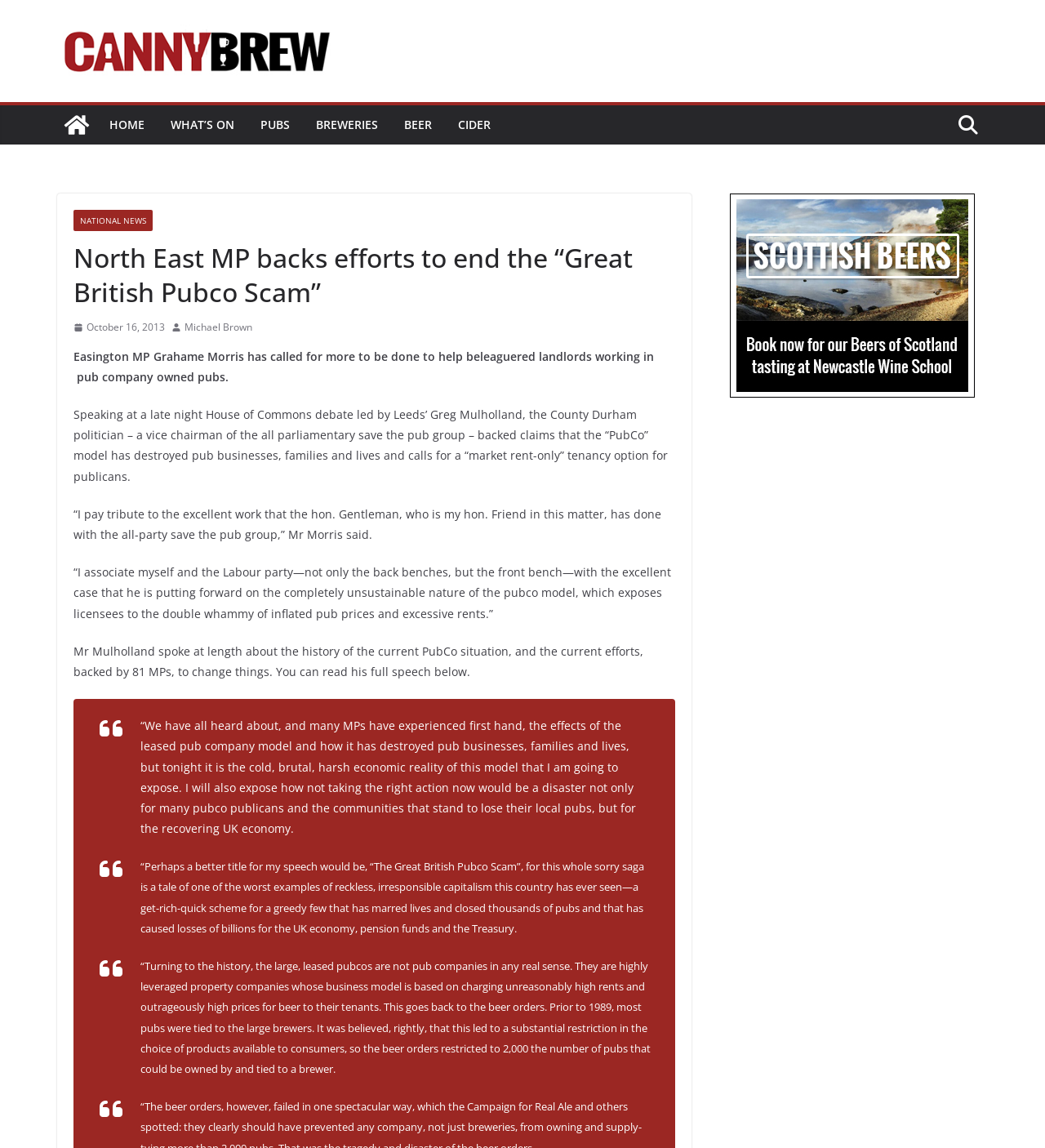Please provide a brief answer to the following inquiry using a single word or phrase:
What is the date of the article?

October 16, 2013